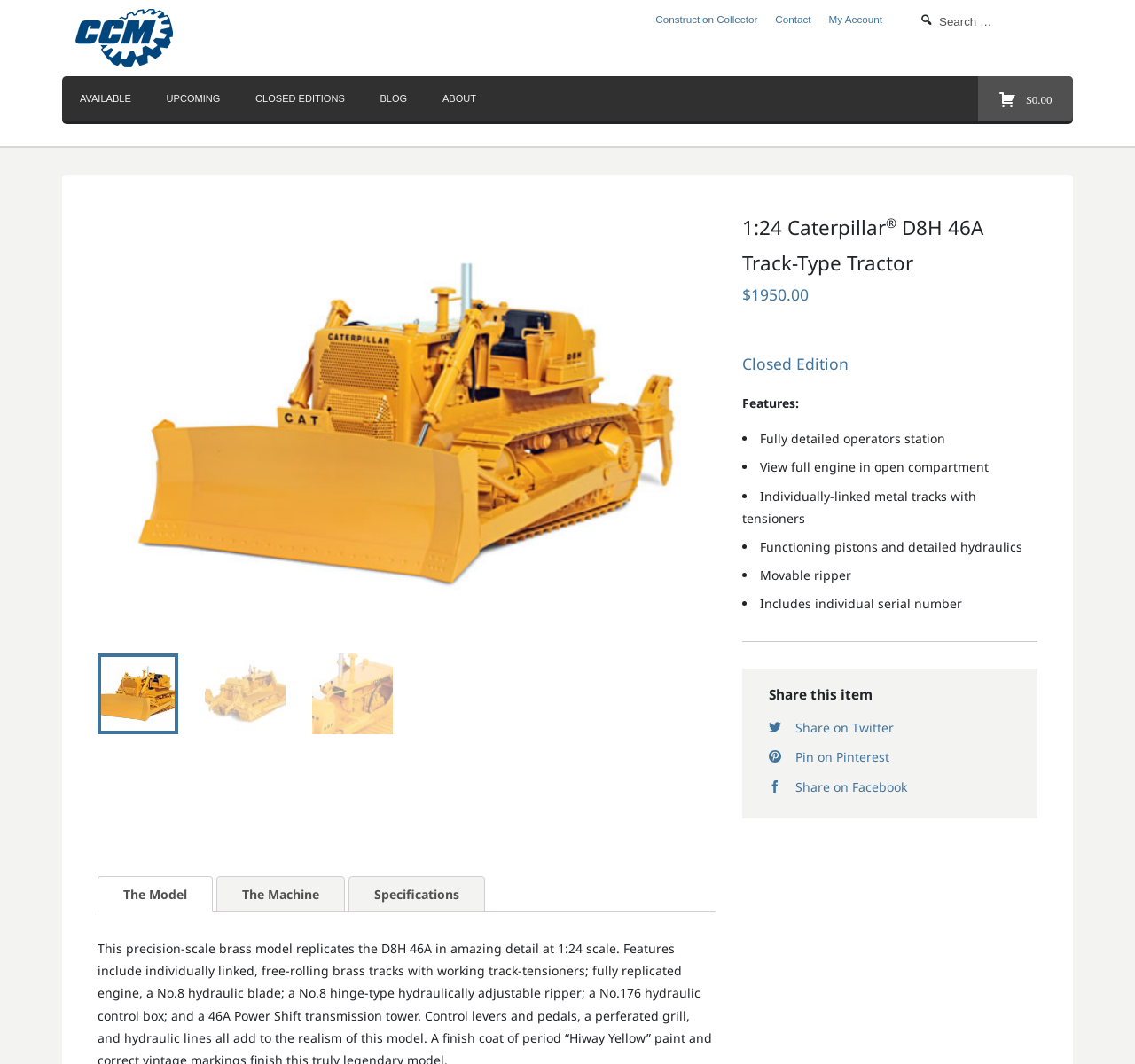Give a one-word or short-phrase answer to the following question: 
How many tabs are available in the description section?

3